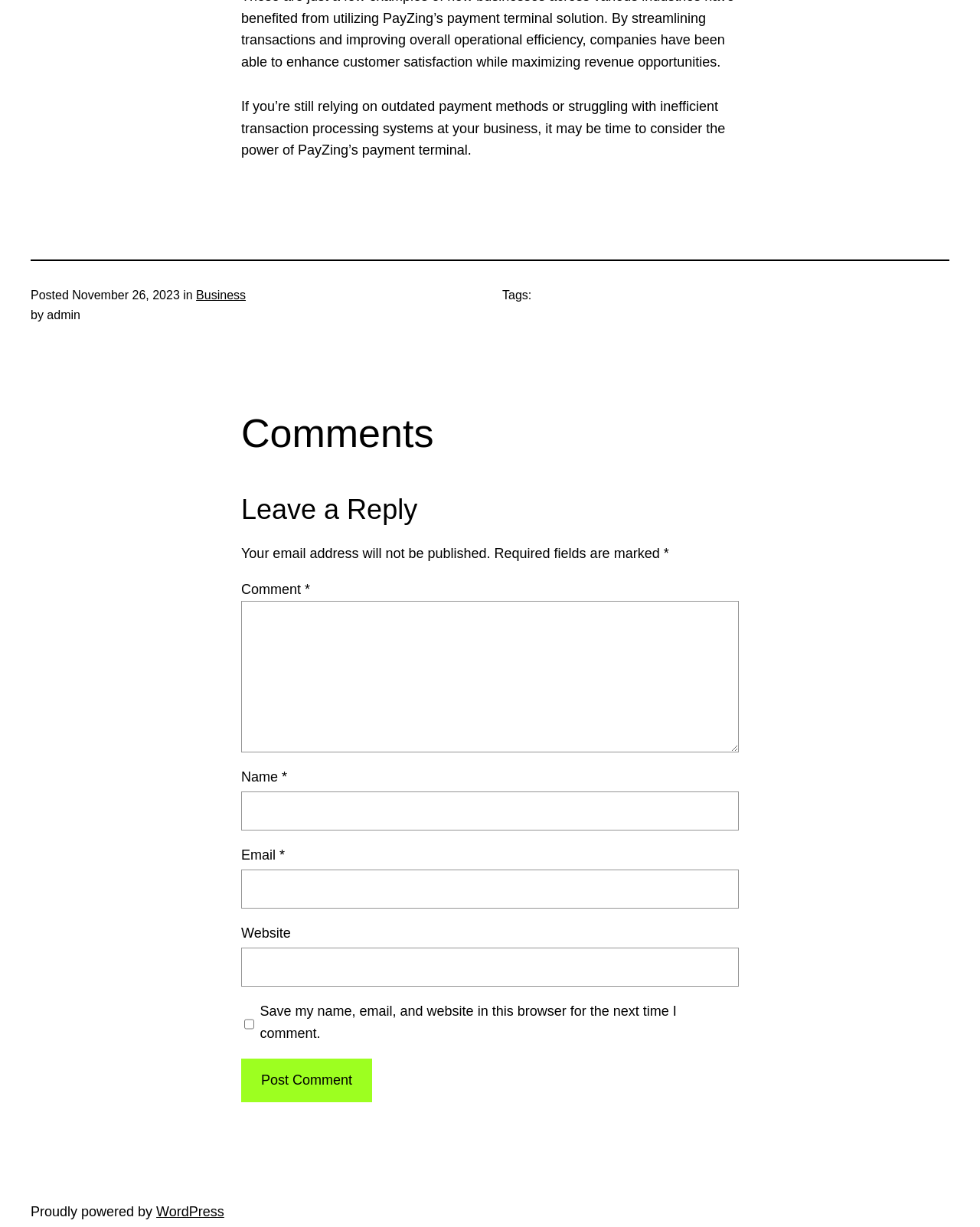Please provide a detailed answer to the question below based on the screenshot: 
What is the purpose of the checkbox?

I found the purpose of the checkbox by reading the text associated with it, which says 'Save my name, email, and website in this browser for the next time I comment.' This suggests that the checkbox is used to save user data for future comments.